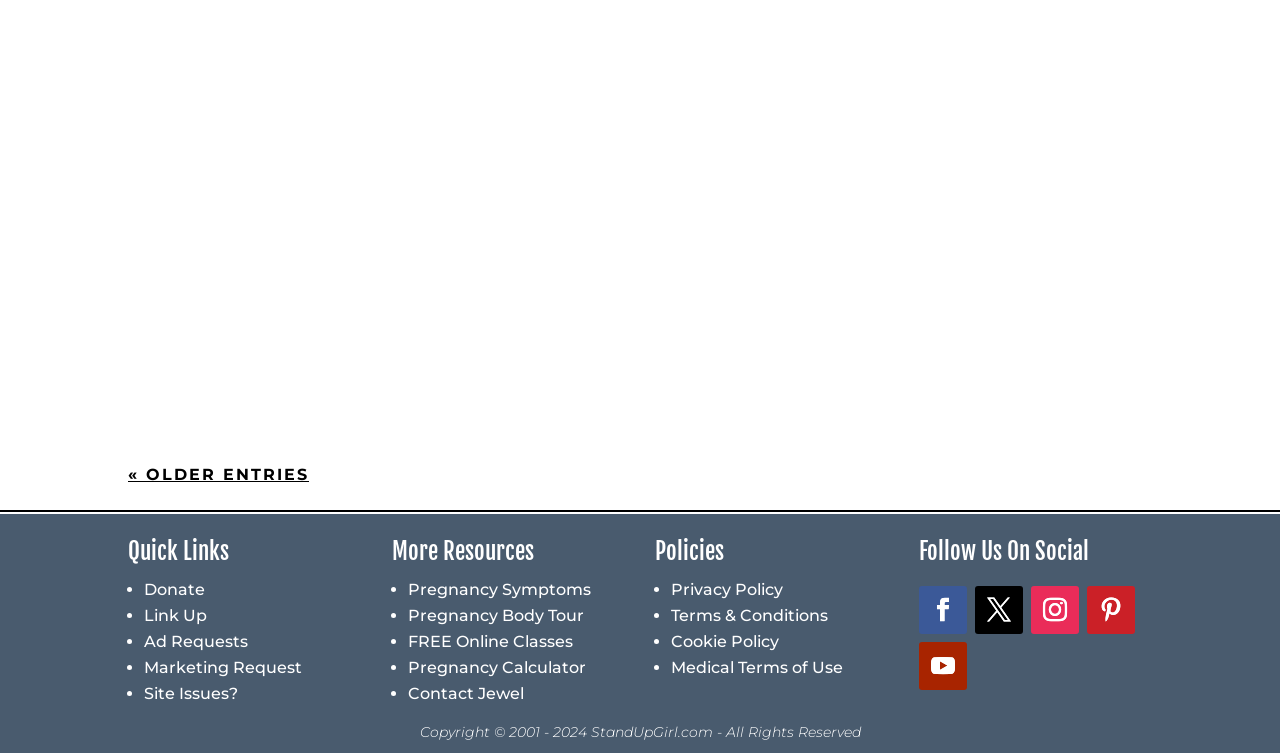Please determine the bounding box coordinates of the element's region to click in order to carry out the following instruction: "View the 'Terms & Conditions'". The coordinates should be four float numbers between 0 and 1, i.e., [left, top, right, bottom].

[0.524, 0.804, 0.647, 0.83]